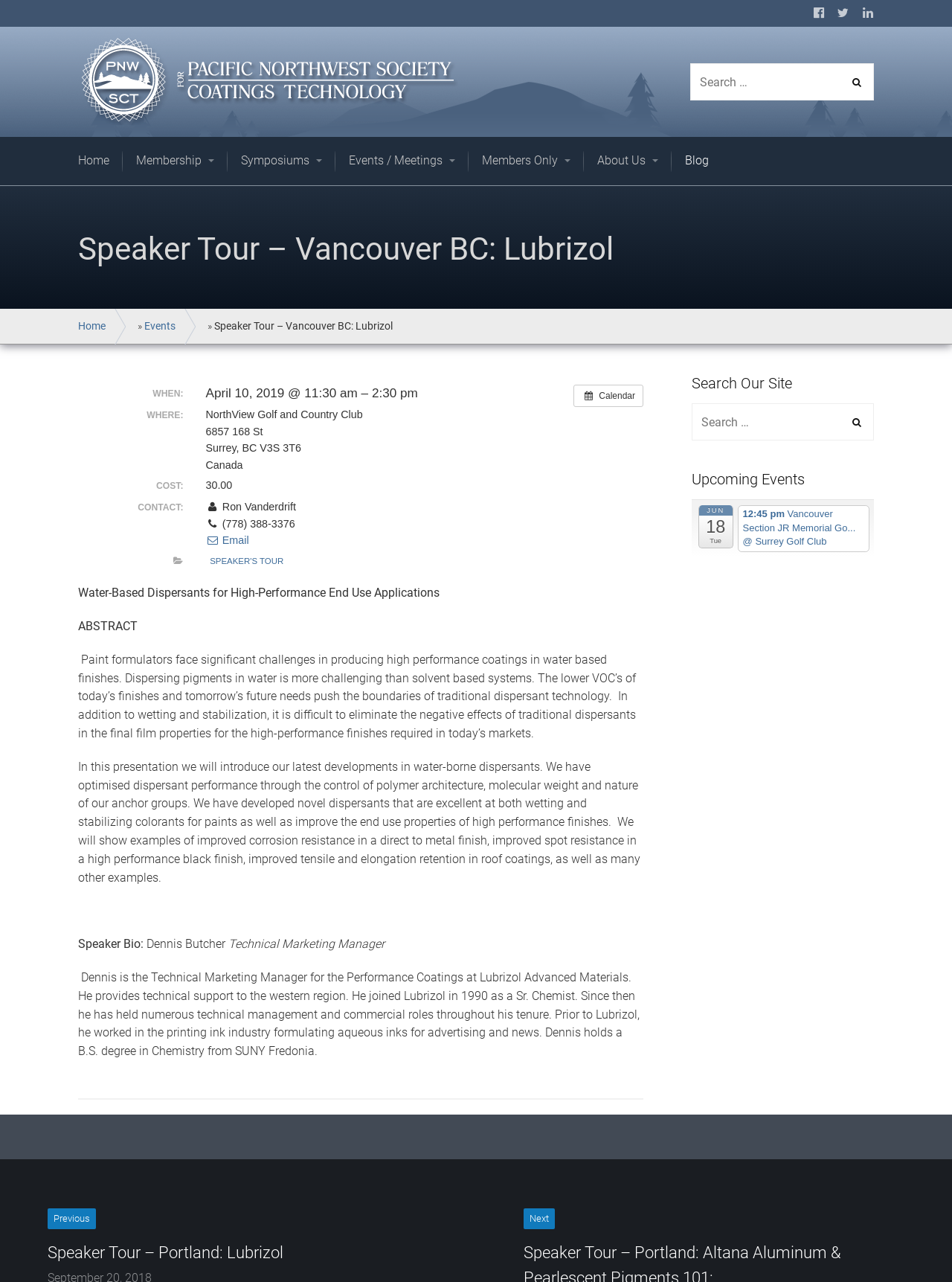Identify the bounding box coordinates of the region that needs to be clicked to carry out this instruction: "View the 'Boiler' heading". Provide these coordinates as four float numbers ranging from 0 to 1, i.e., [left, top, right, bottom].

None